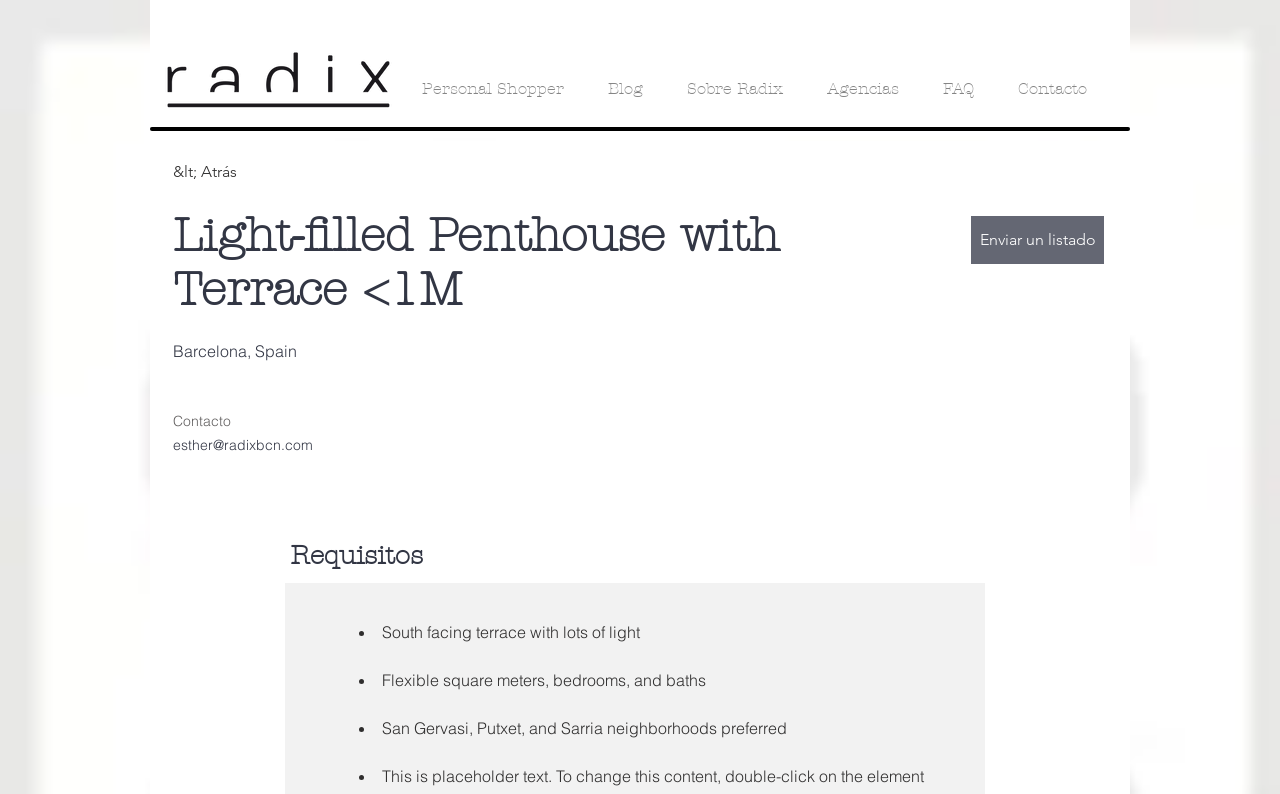What is the purpose of the 'Enviar un listado' button?
Using the image as a reference, give a one-word or short phrase answer.

To send a list